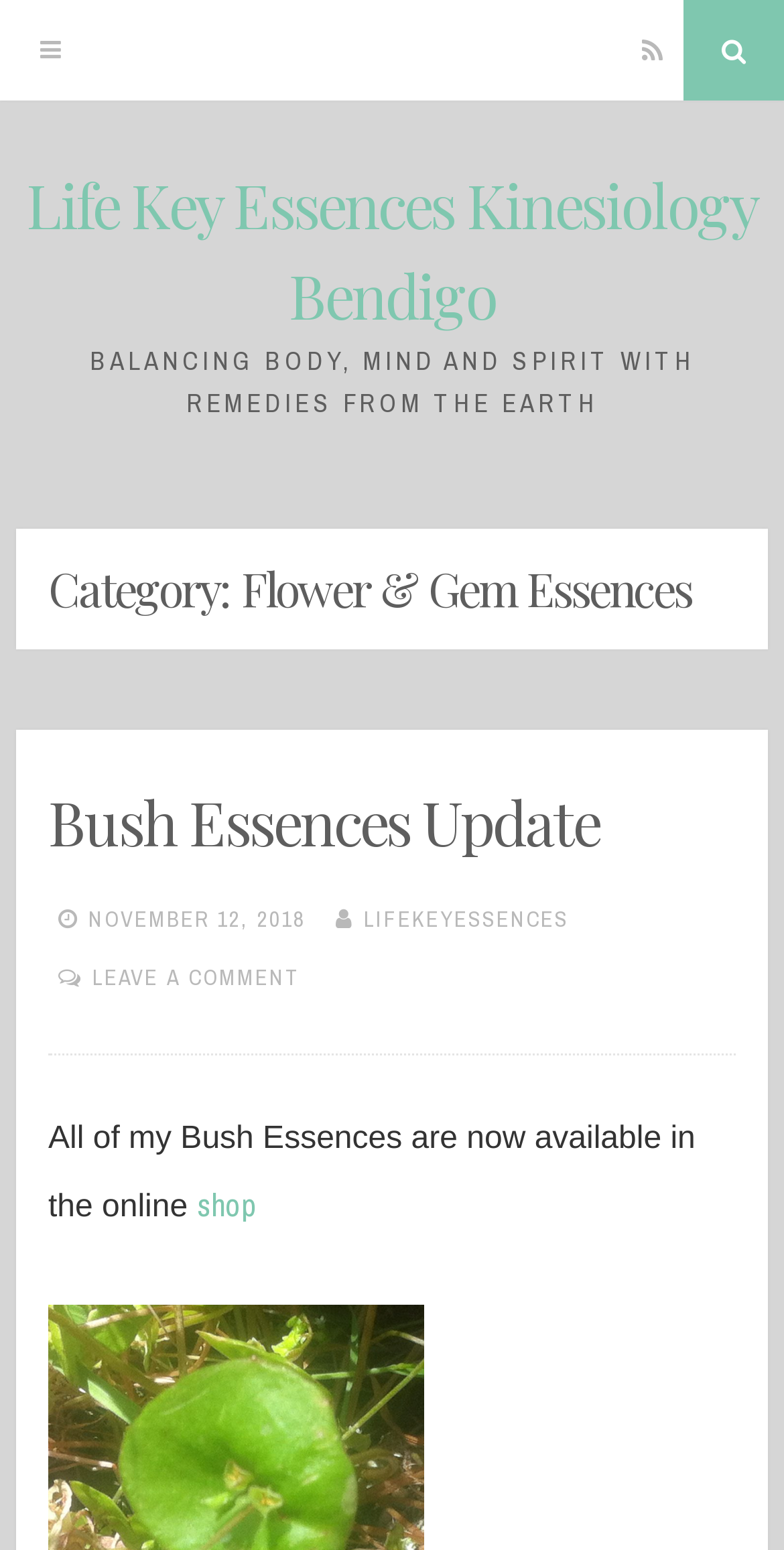Please mark the bounding box coordinates of the area that should be clicked to carry out the instruction: "Click the 'All About Wedding' link".

None